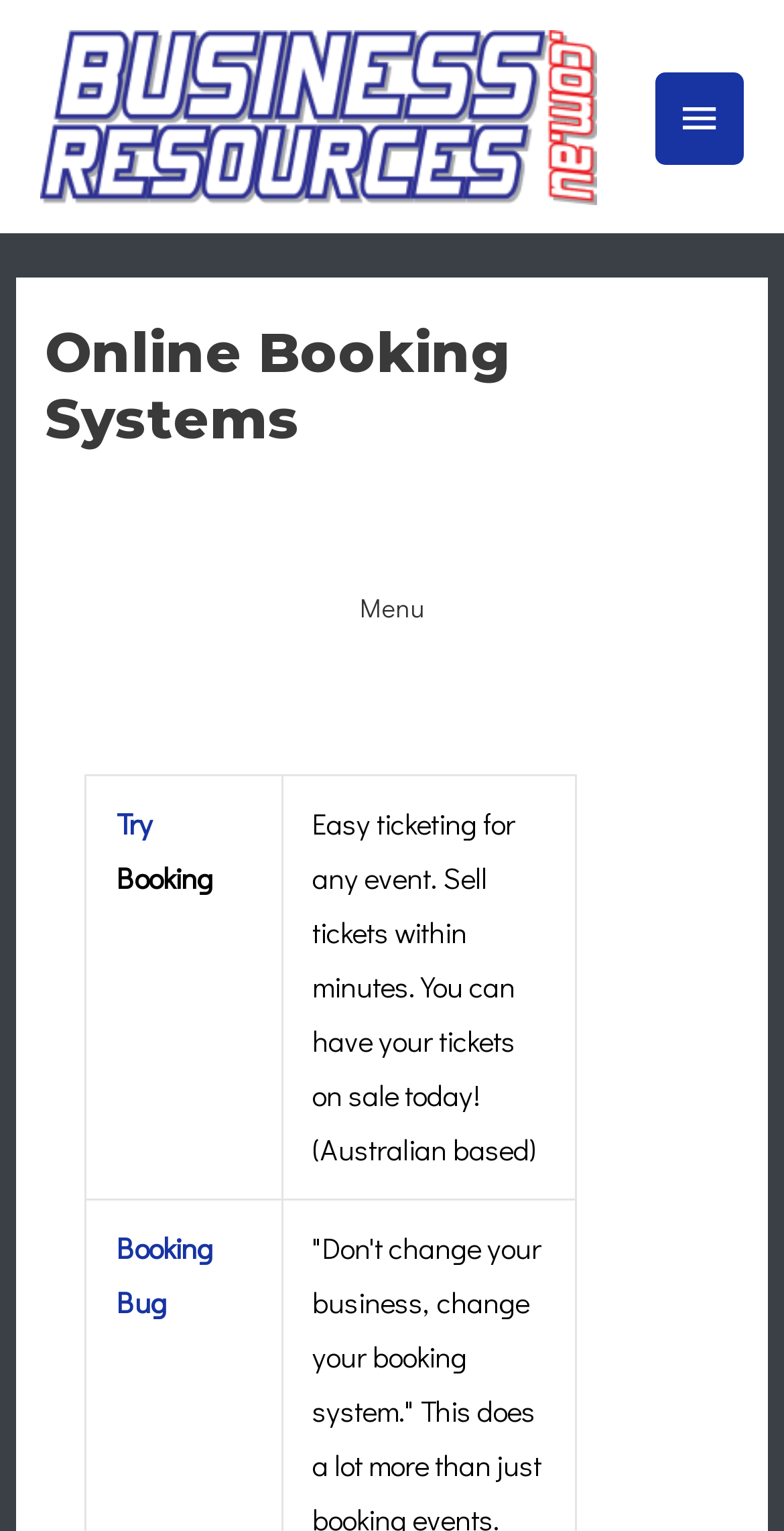Please answer the following question using a single word or phrase: 
What is the purpose of the online booking system?

Sell tickets within minutes